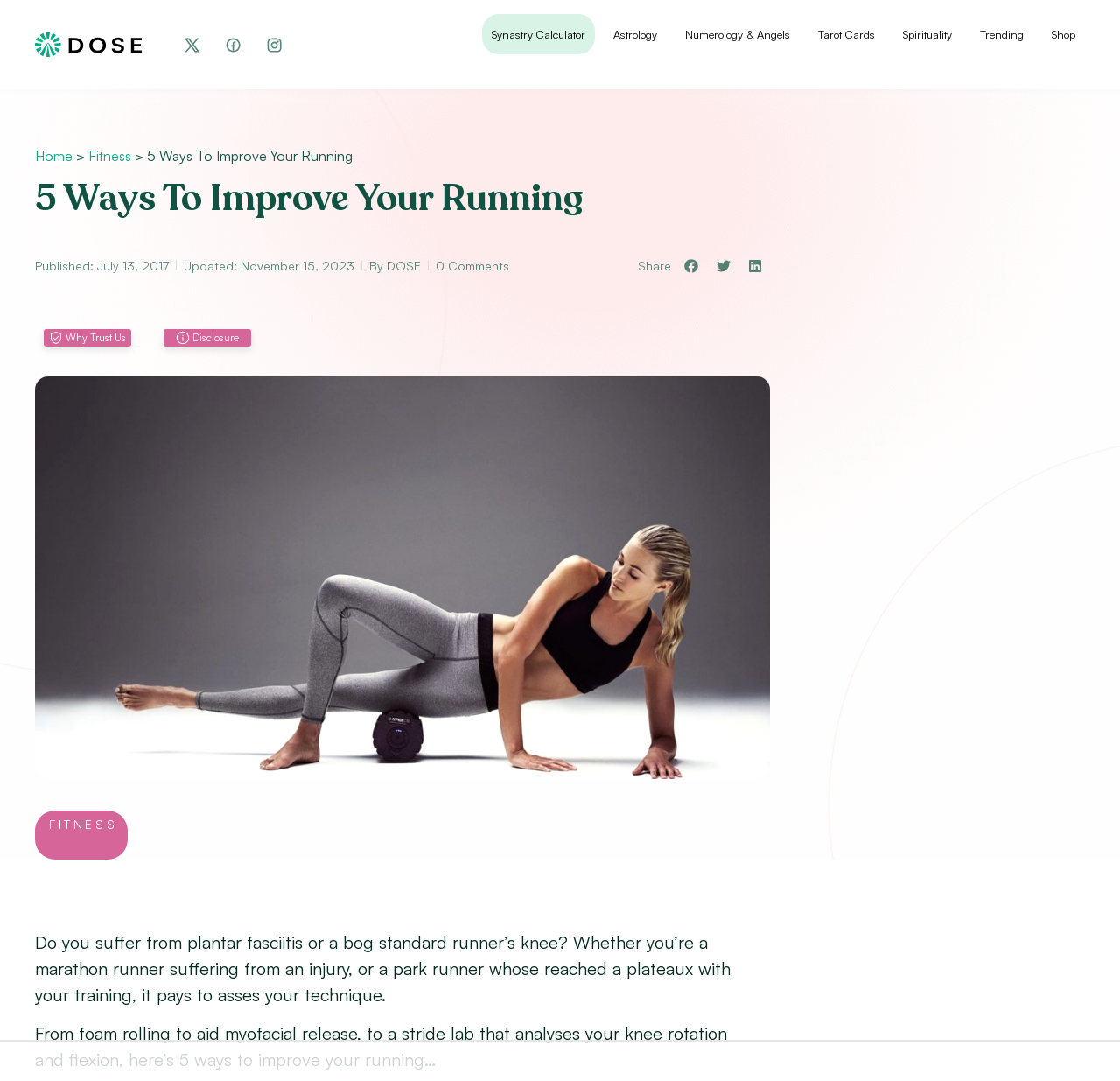What is the name of the author of the article?
Using the image, provide a concise answer in one word or a short phrase.

DOSE By DOSE